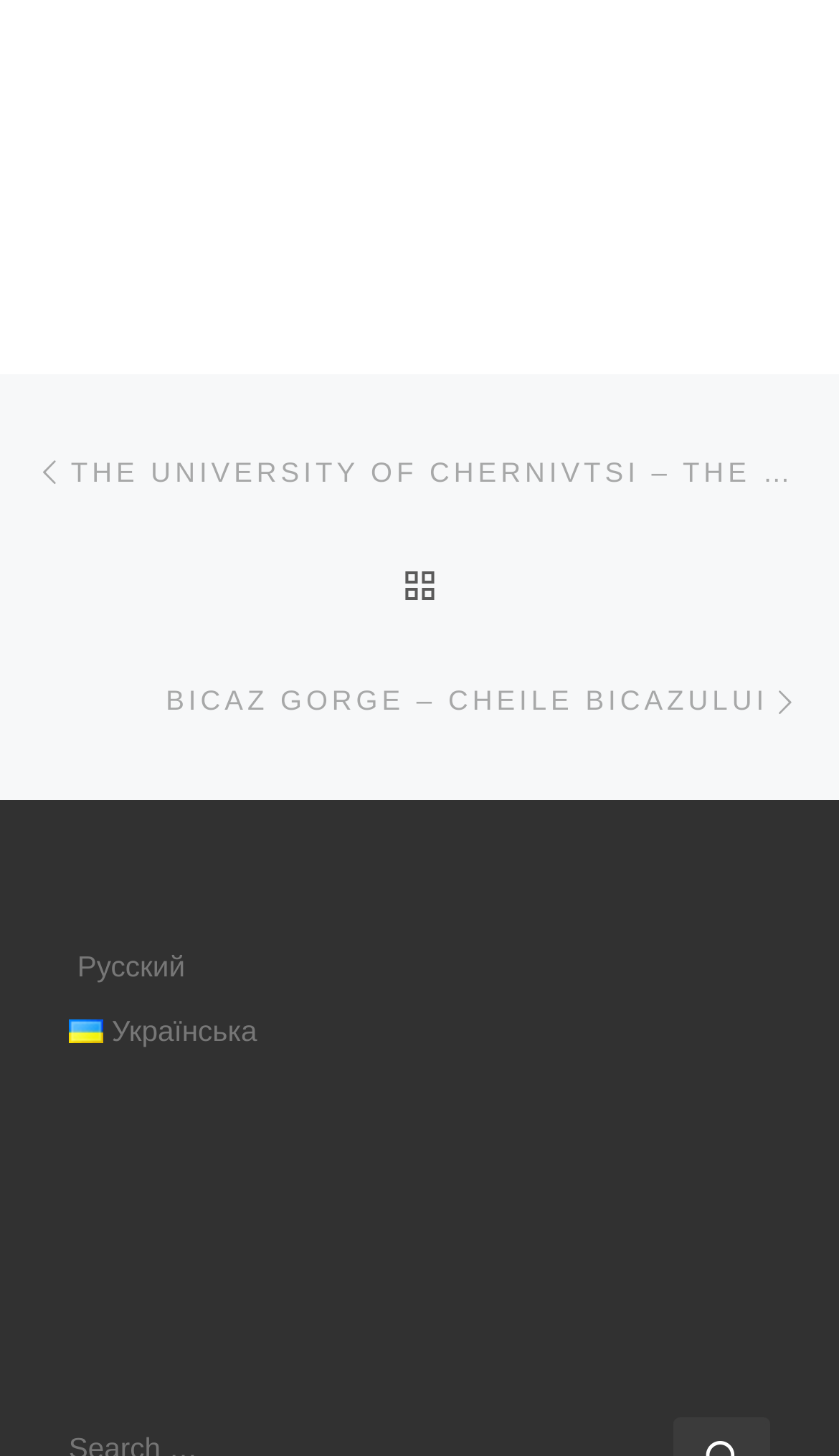Determine the bounding box coordinates of the clickable region to follow the instruction: "go to previous post".

[0.036, 0.287, 0.269, 0.313]